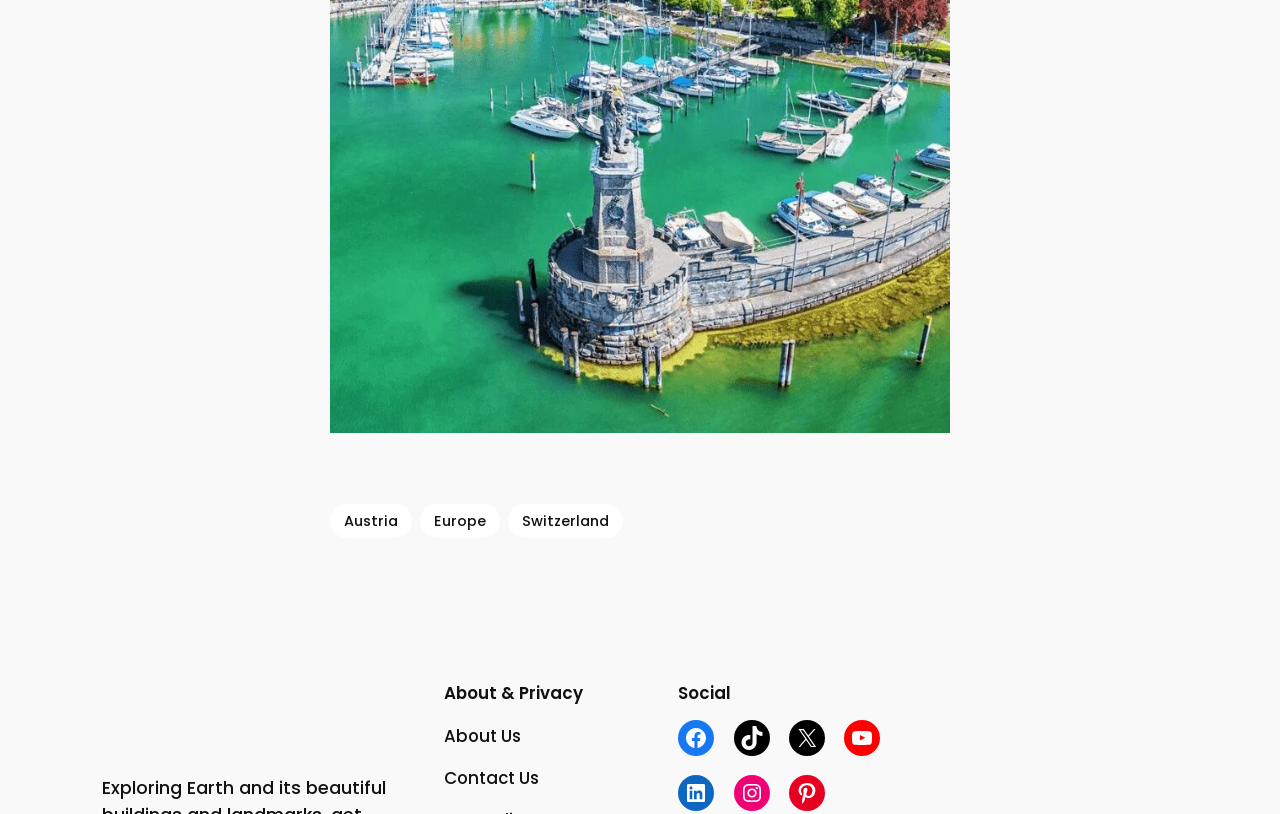What is the last link in the 'About & Privacy' section?
Give a single word or phrase as your answer by examining the image.

Contact Us